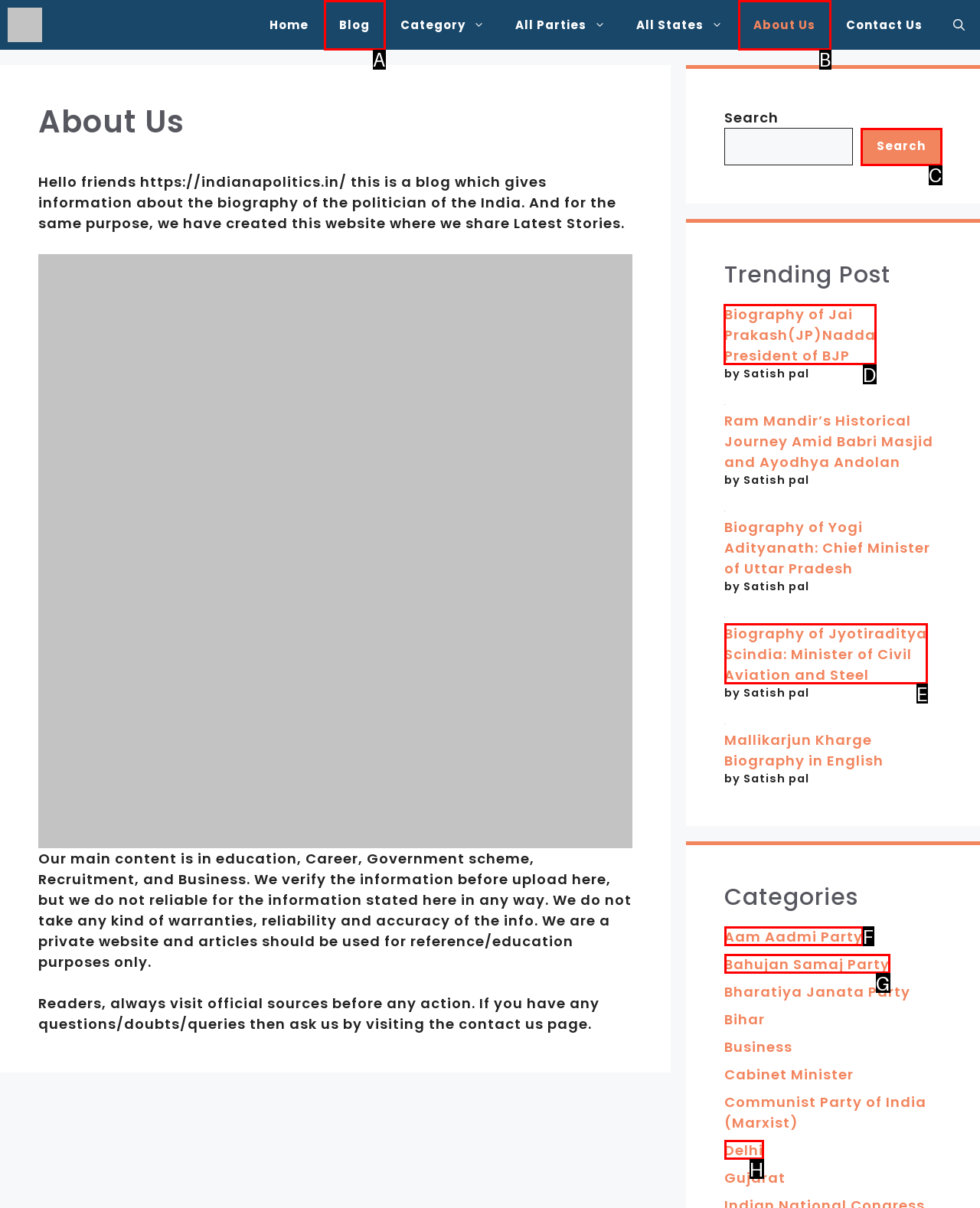Determine which HTML element to click to execute the following task: Read the biography of Jai Prakash Nadda Answer with the letter of the selected option.

D